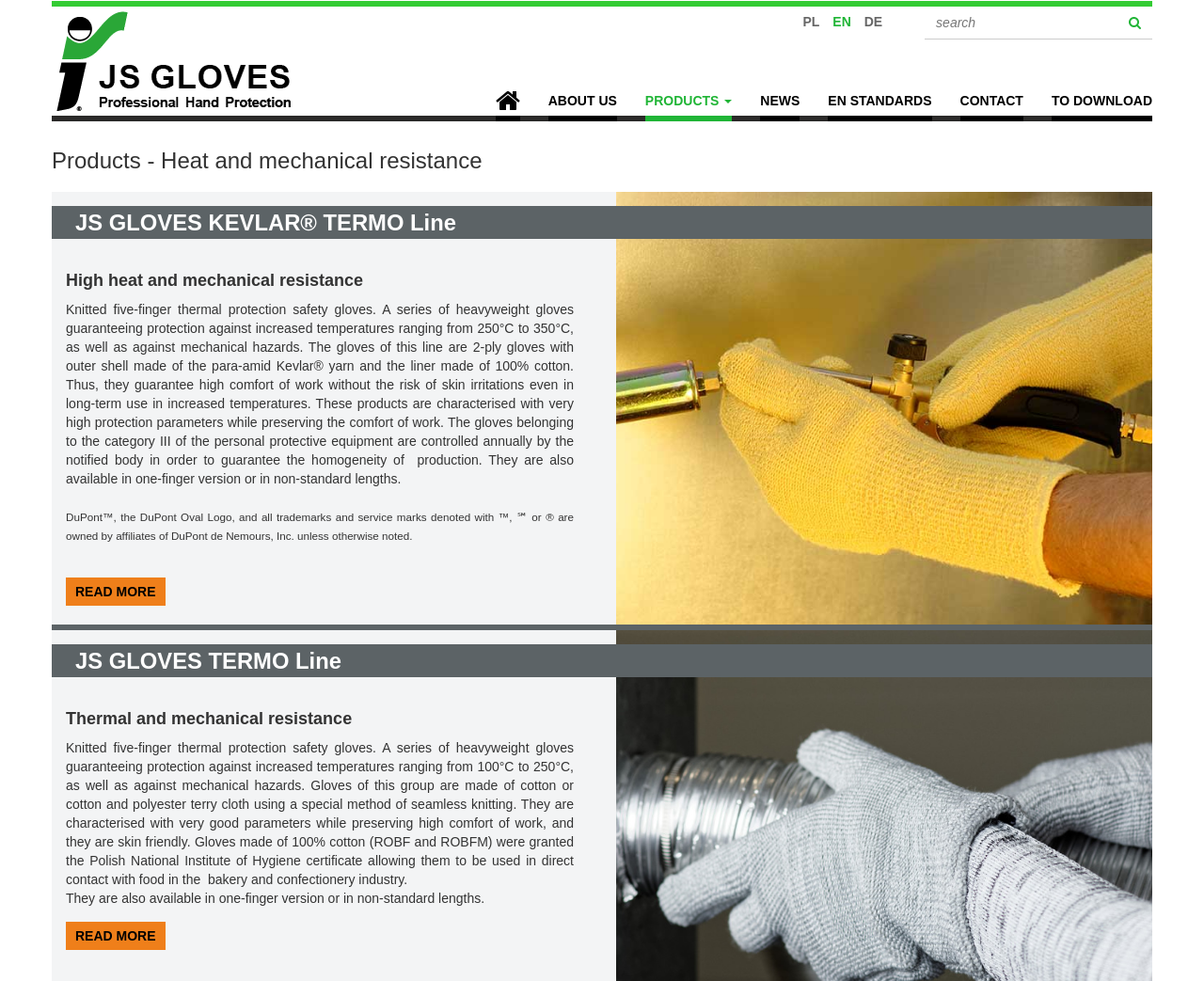How many 'READ MORE' links are there?
Using the information from the image, give a concise answer in one word or a short phrase.

2